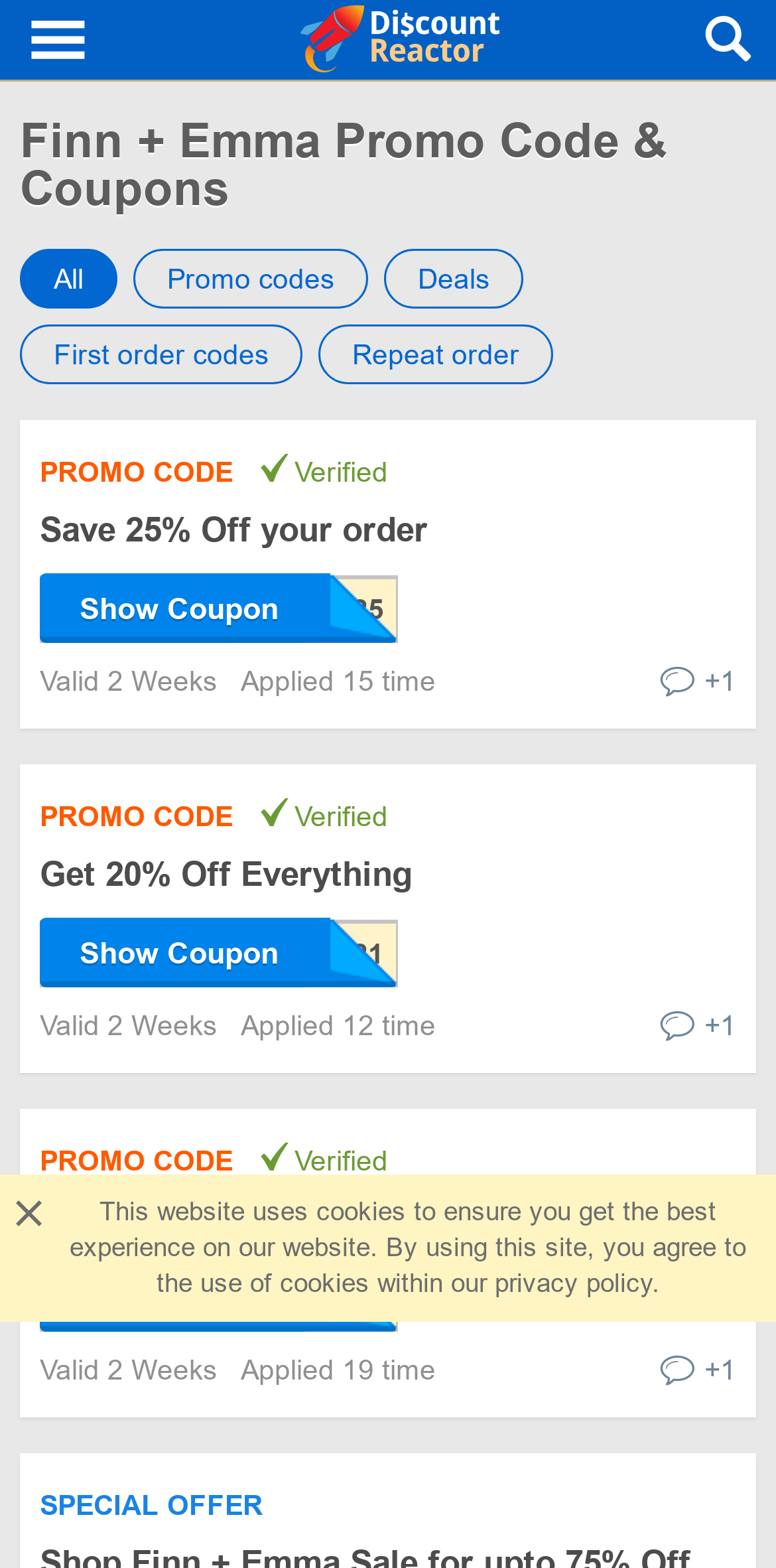Please determine the bounding box coordinates of the element's region to click for the following instruction: "Click on the link to get 20% off everything".

[0.051, 0.546, 0.531, 0.57]